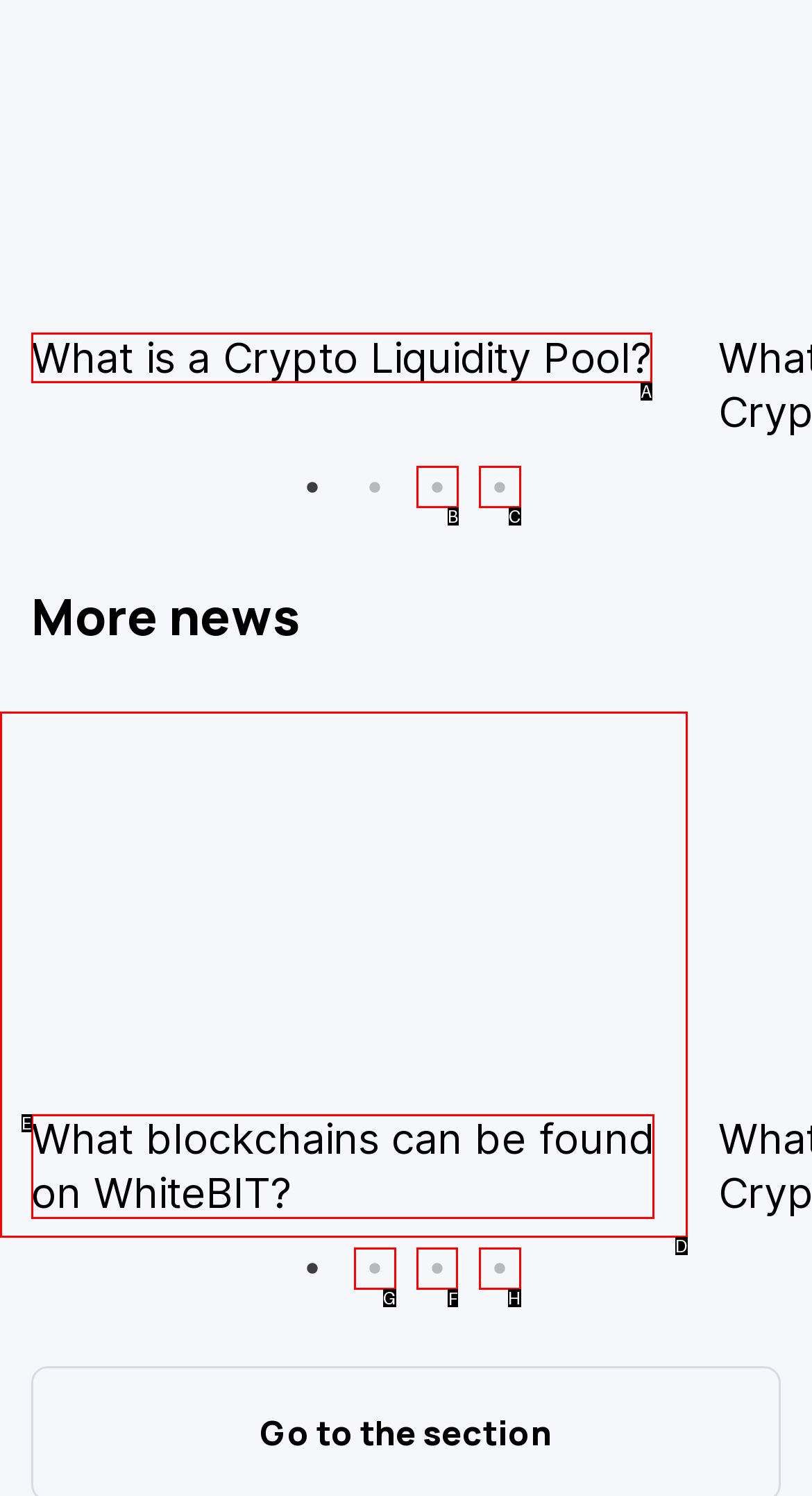Determine which UI element I need to click to achieve the following task: Switch to the third tab Provide your answer as the letter of the selected option.

F